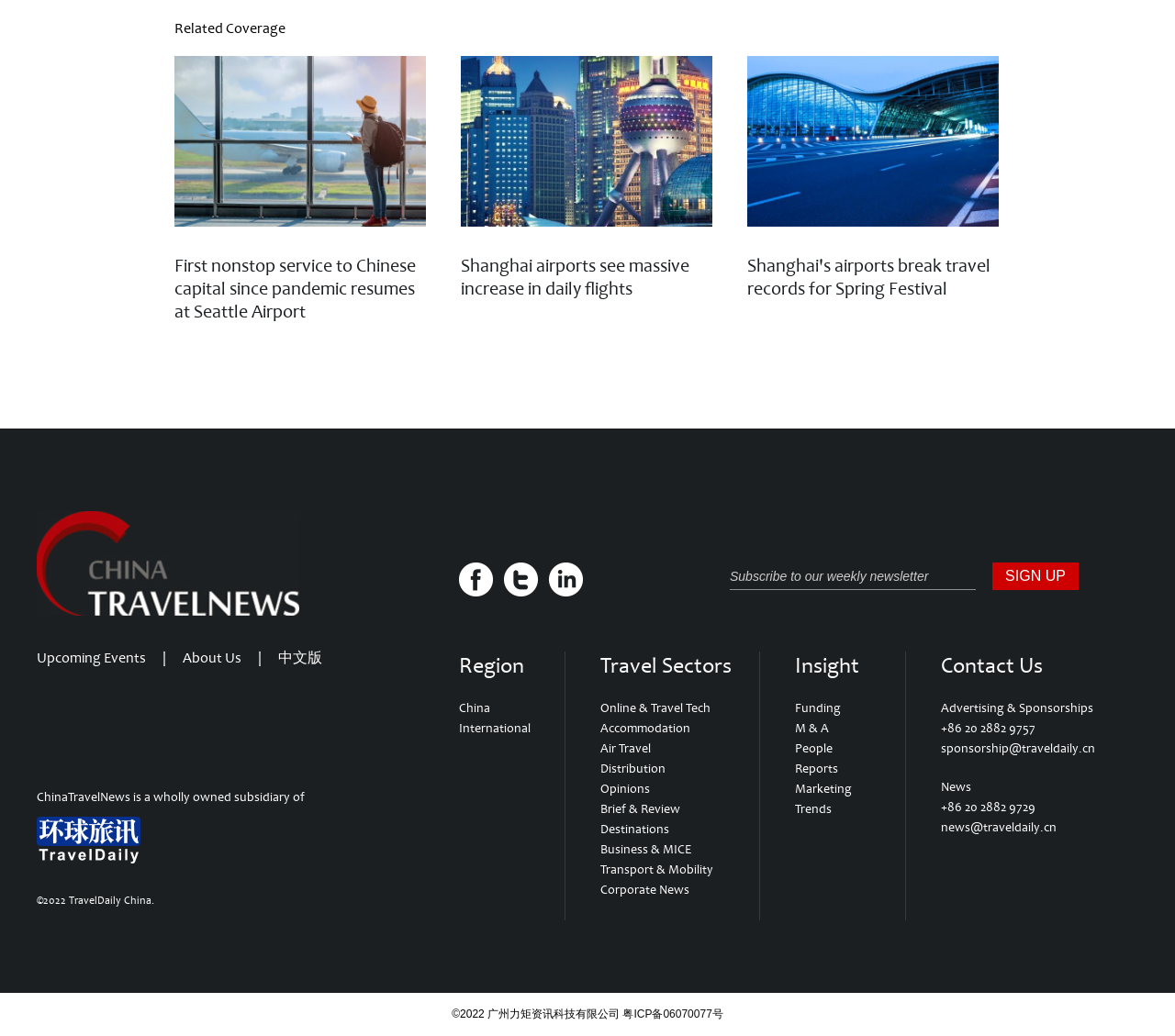Identify the bounding box of the HTML element described as: "Business & MICE".

[0.511, 0.812, 0.588, 0.827]